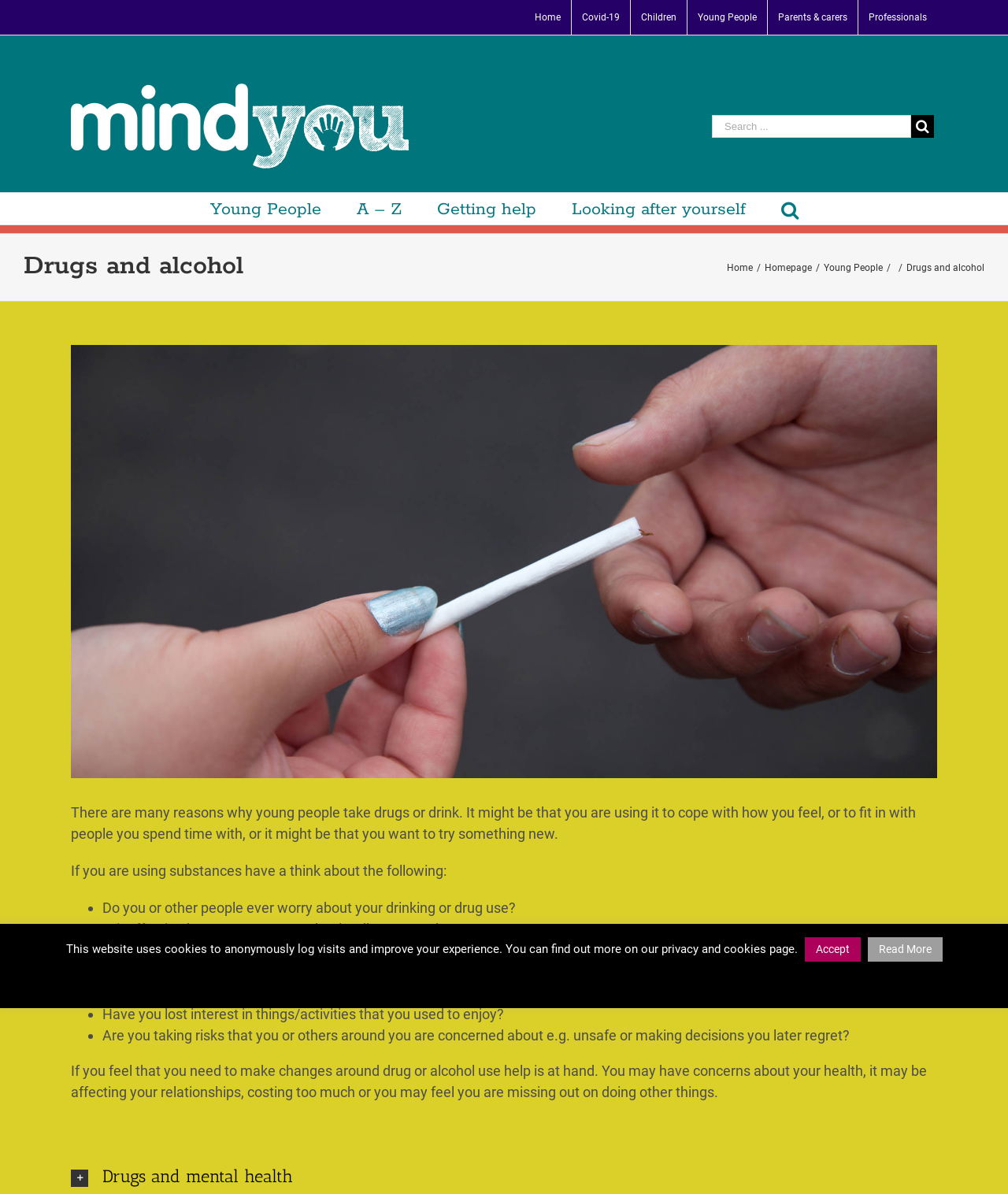Given the description of a UI element: "alt="Someone passing a joint"", identify the bounding box coordinates of the matching element in the webpage screenshot.

[0.07, 0.289, 0.93, 0.652]